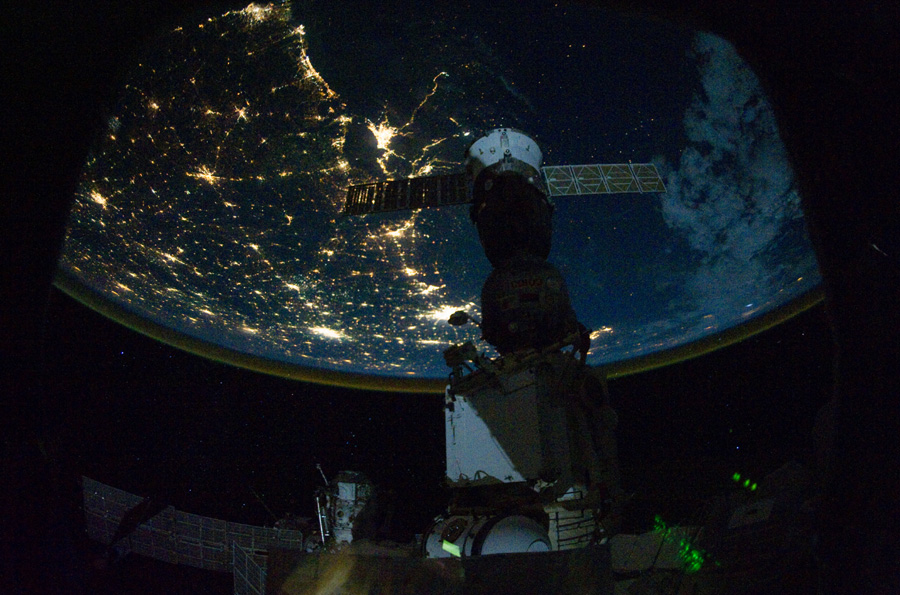Give an in-depth description of the image.

The image showcases a stunning view from the International Space Station (ISS), capturing the Earth at night. A portion of the spacecraft is visible in the foreground, prominently displaying the Russian Soyuz spacecraft docked with the ISS. Behind it, spectacular constellations of lights illuminate the surface of the Earth, revealing urban areas and highways. Notable lights include those of New Orleans, located to the south of the frame, while Houston stands out toward the left. The scene highlights major population centers as well as the intricate patterns of human activity visible from space, all set against a striking backdrop of the dark universe filled with stars. The photograph illustrates the extraordinary perspective of space travel, emphasizing the delicate balance between humanity and the vast cosmos. This image was featured as the Astronomy Picture of the Day on November 4, 2010.